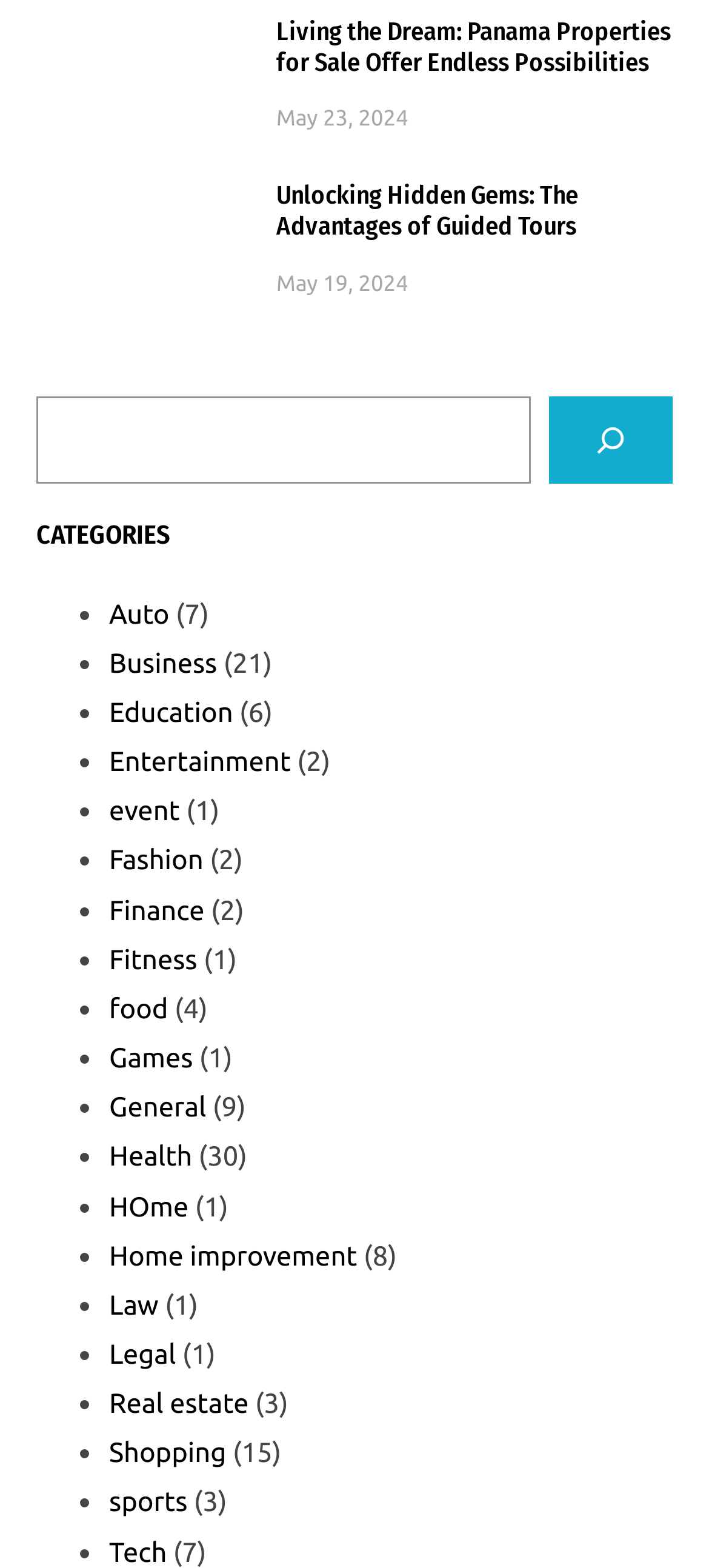What is the title of the first article?
From the details in the image, answer the question comprehensively.

The first article on the webpage has a heading element with the text 'Living the Dream: Panama Properties for Sale Offer Endless Possibilities', which is the title of the article.